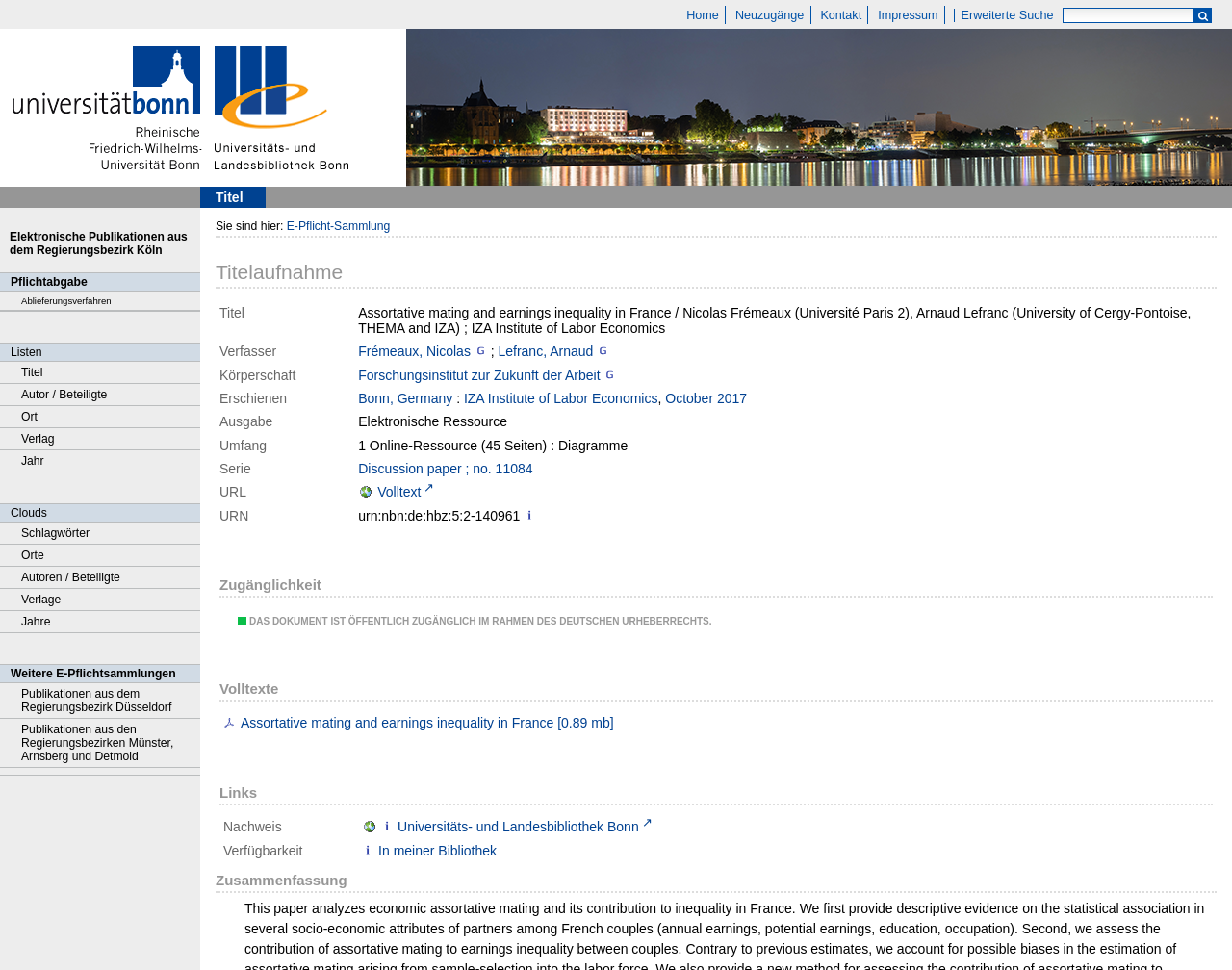What is the size of the online resource?
Give a single word or phrase as your answer by examining the image.

45 Seiten